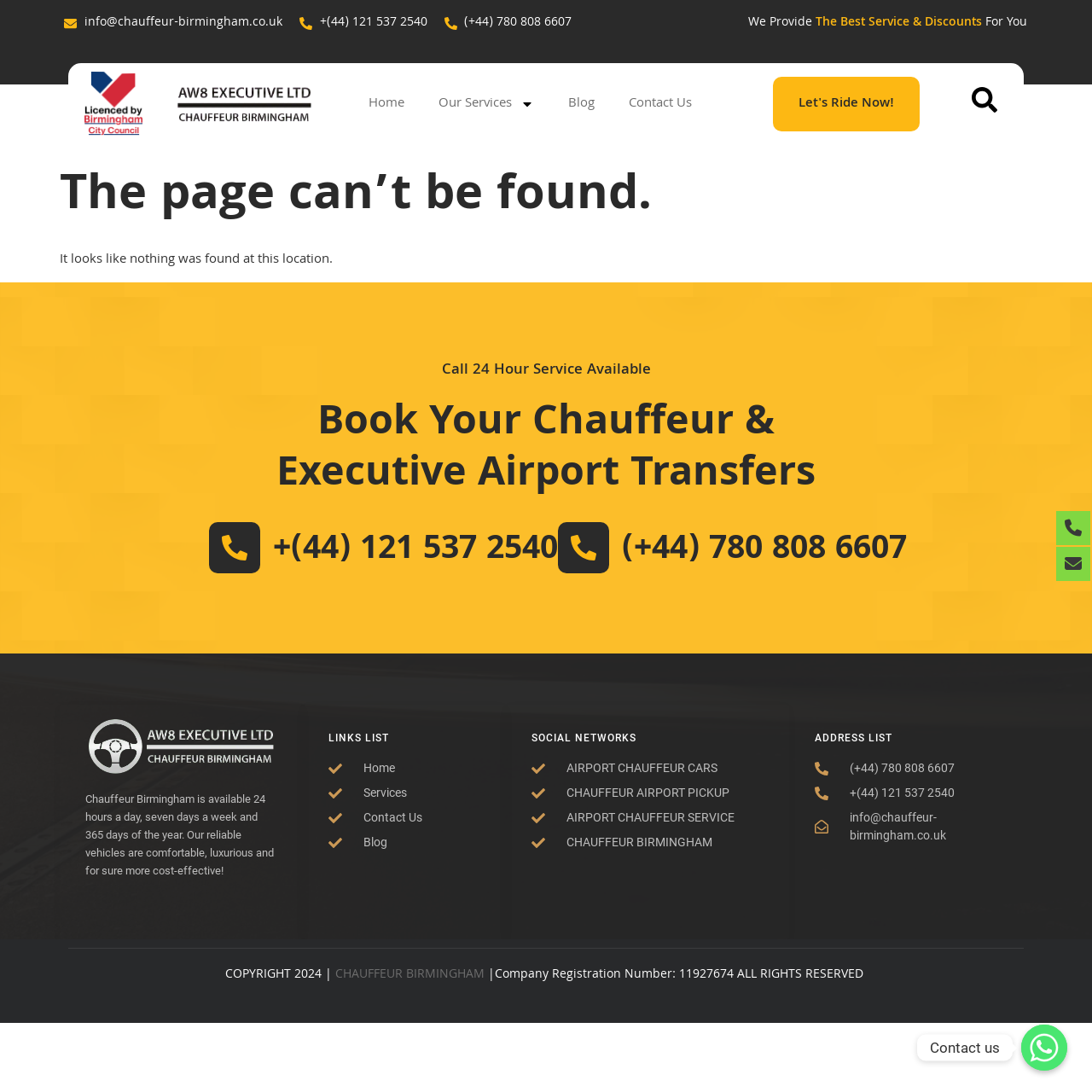Identify the bounding box coordinates of the area you need to click to perform the following instruction: "Click the 'Home' link".

[0.322, 0.077, 0.386, 0.113]